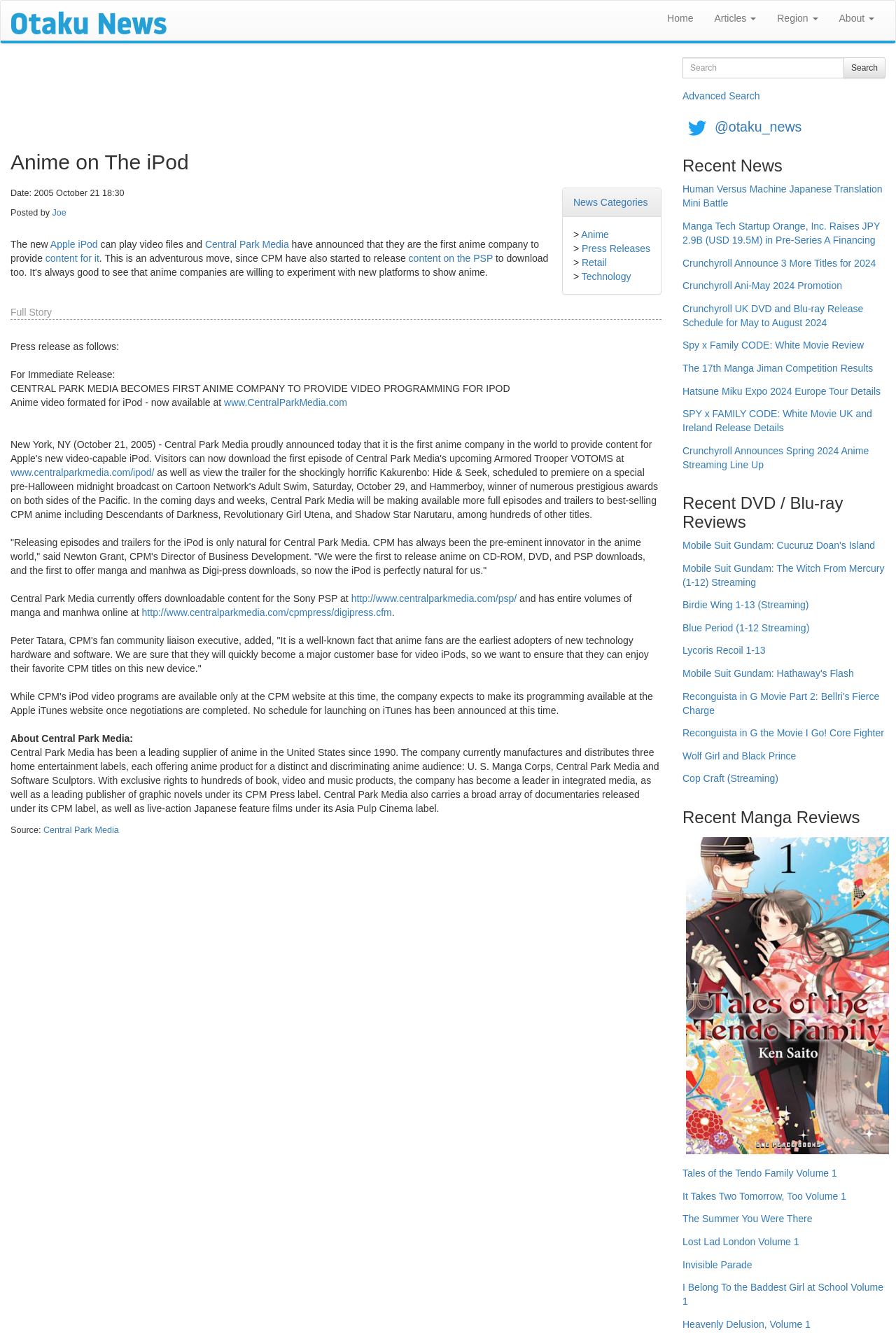Please give a succinct answer to the question in one word or phrase:
What is the name of the company mentioned in the first news article?

Central Park Media